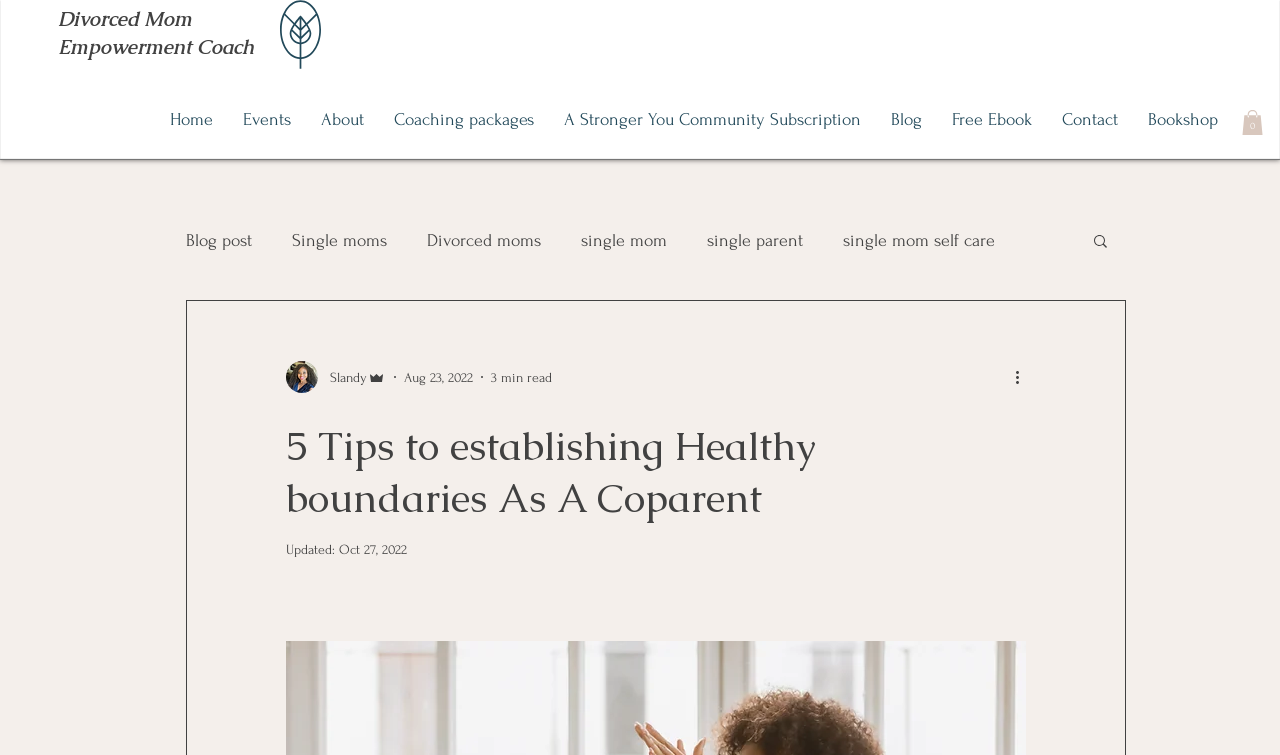Locate the bounding box coordinates of the element that needs to be clicked to carry out the instruction: "Click on the 'Home' link". The coordinates should be given as four float numbers ranging from 0 to 1, i.e., [left, top, right, bottom].

[0.121, 0.126, 0.178, 0.192]